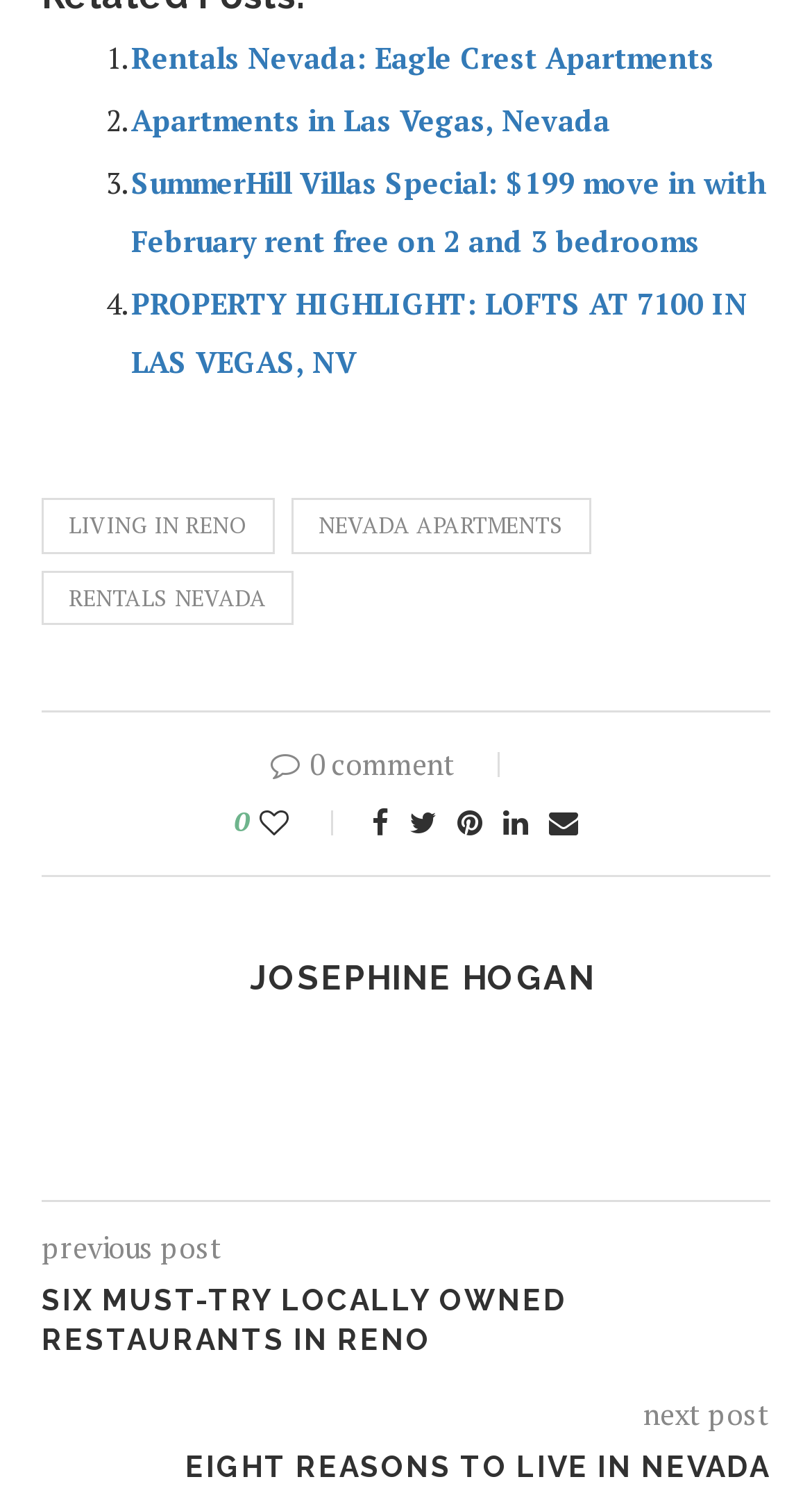Find the bounding box coordinates of the element to click in order to complete this instruction: "Like the post". The bounding box coordinates must be four float numbers between 0 and 1, denoted as [left, top, right, bottom].

[0.319, 0.537, 0.424, 0.565]